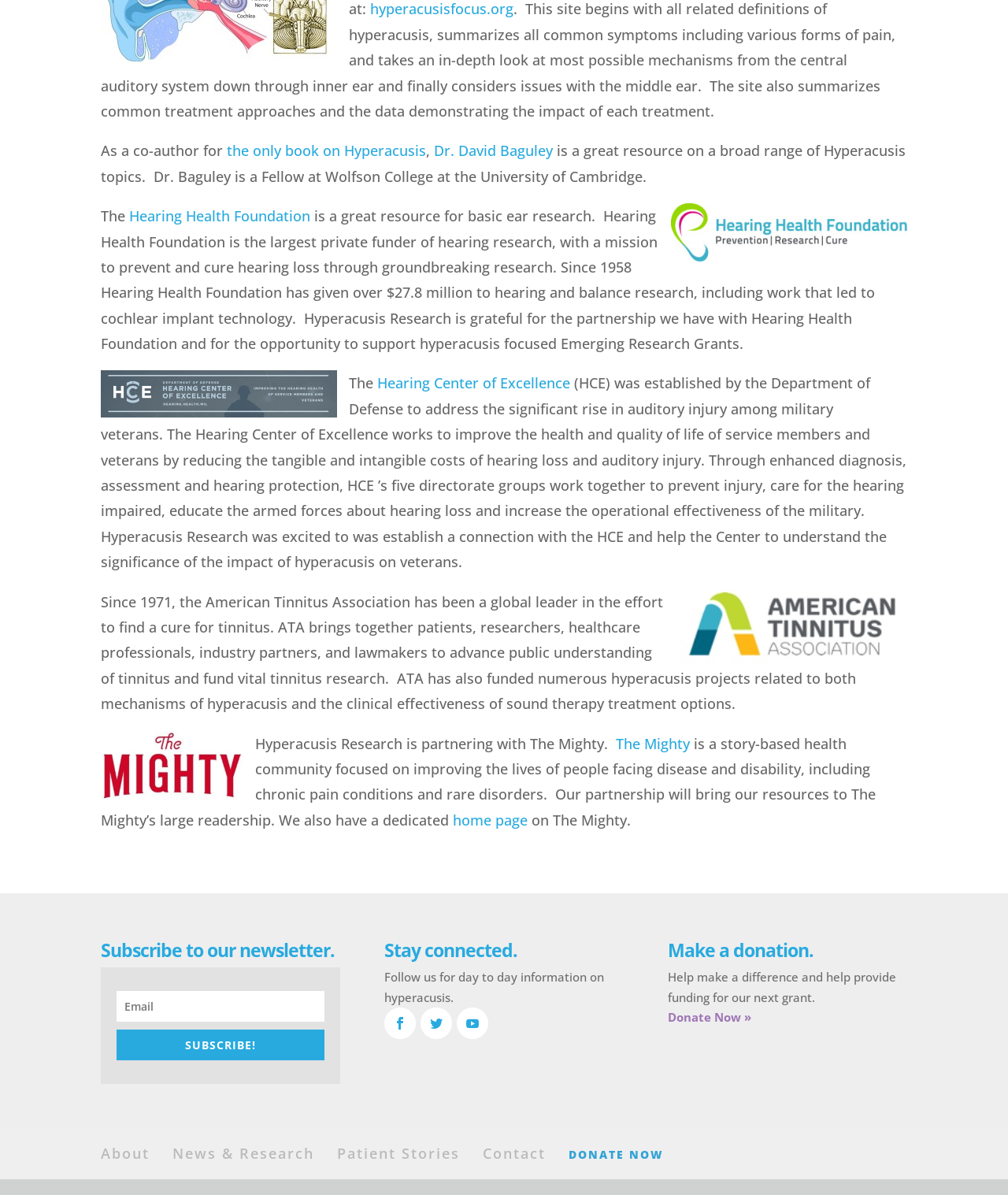Predict the bounding box of the UI element that fits this description: "SUBSCRIBE!".

[0.116, 0.862, 0.322, 0.887]